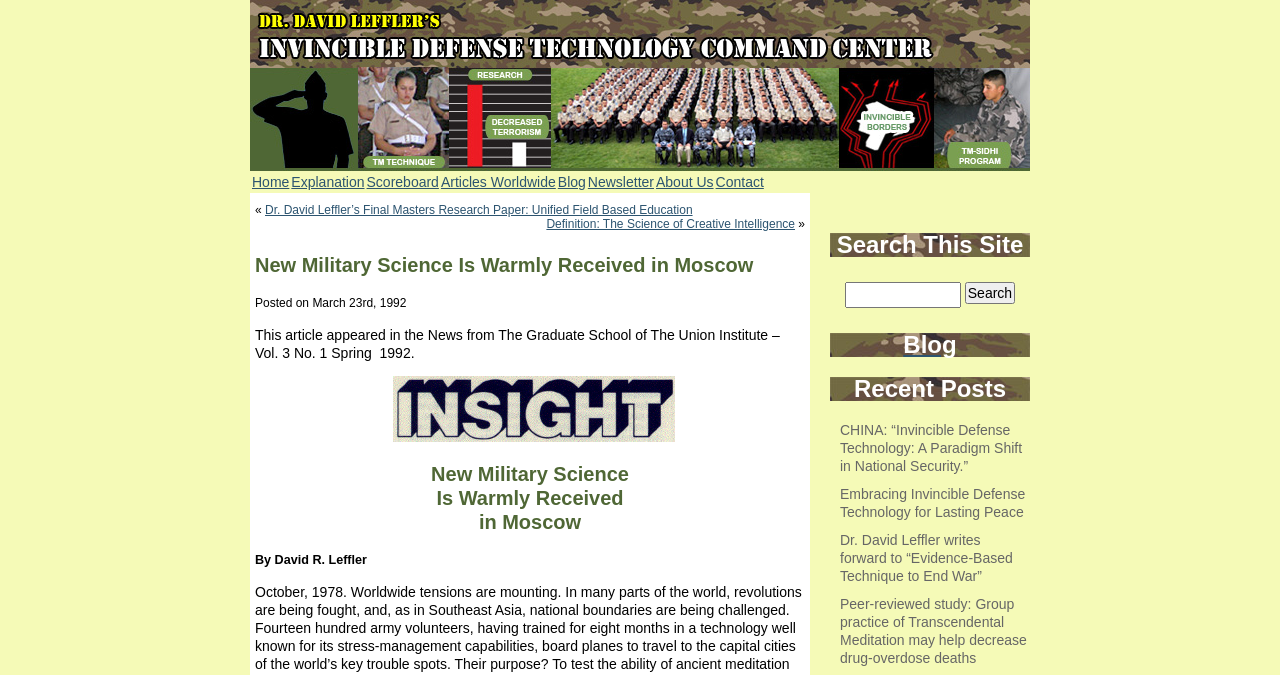Locate the bounding box coordinates of the UI element described by: "parent_node: Search for: value="Search"". The bounding box coordinates should consist of four float numbers between 0 and 1, i.e., [left, top, right, bottom].

[0.754, 0.418, 0.793, 0.45]